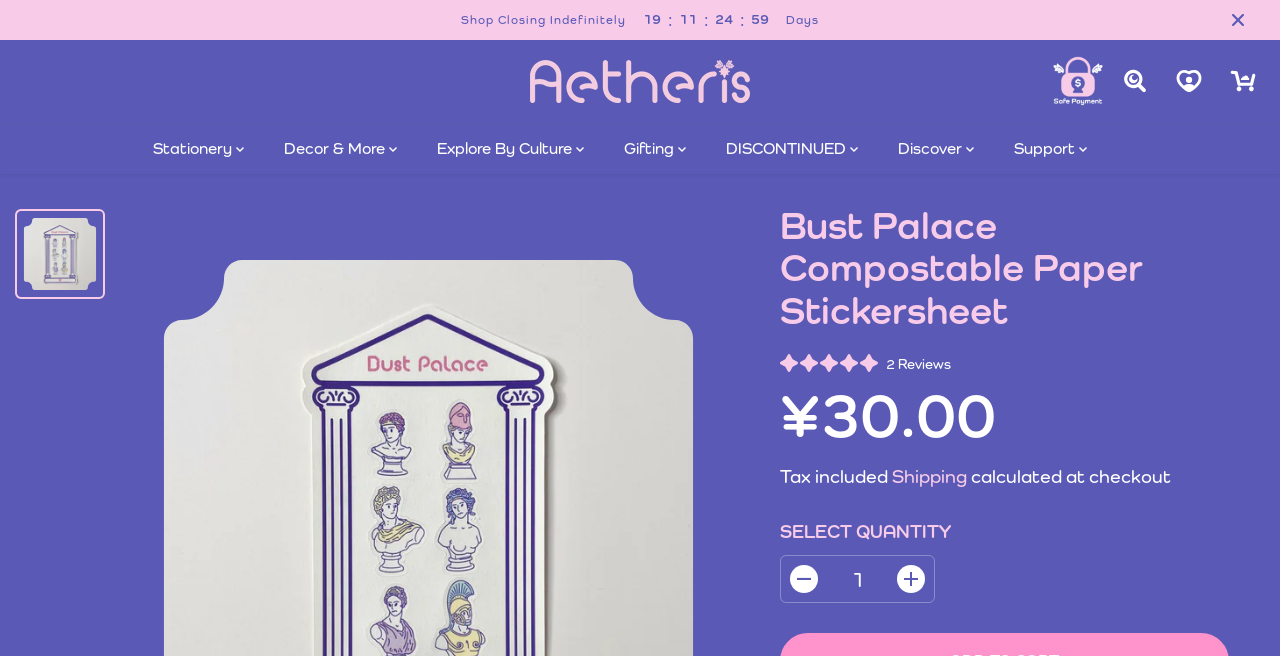How much does the product cost?
Utilize the image to construct a detailed and well-explained answer.

I found the answer by looking at the static text element on the webpage, which says '¥30.00'. This is likely the price of the product being sold on this webpage.